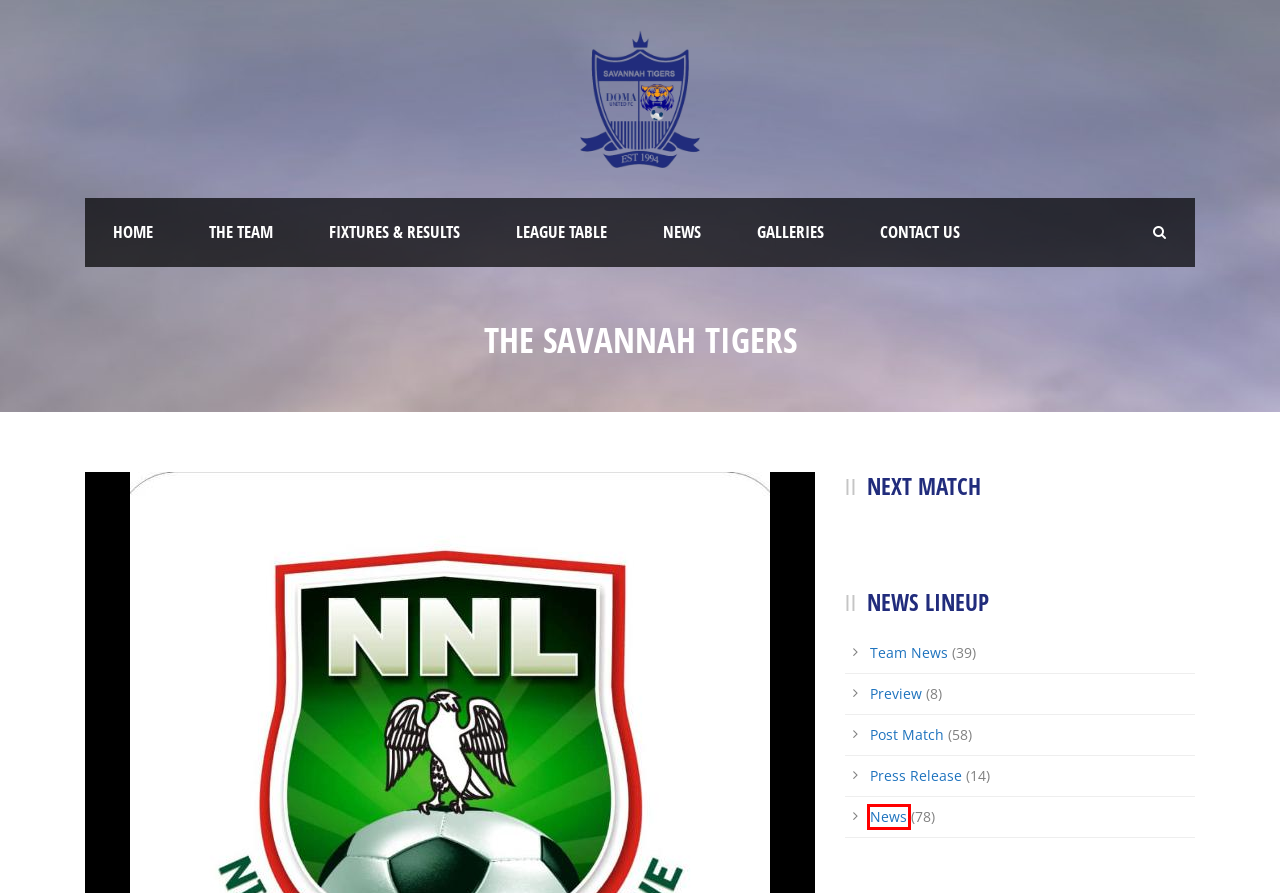Observe the provided screenshot of a webpage that has a red rectangle bounding box. Determine the webpage description that best matches the new webpage after clicking the element inside the red bounding box. Here are the candidates:
A. Doma United FC   » Post Match
B. Doma United FC   » Contact Us
C. Doma United FC   » Press Release
D. Doma United FC   » Team News
E. Doma United FC
F. Doma United FC   » League Table
G. Doma United FC   » News
H. Doma United FC   » Club News

G